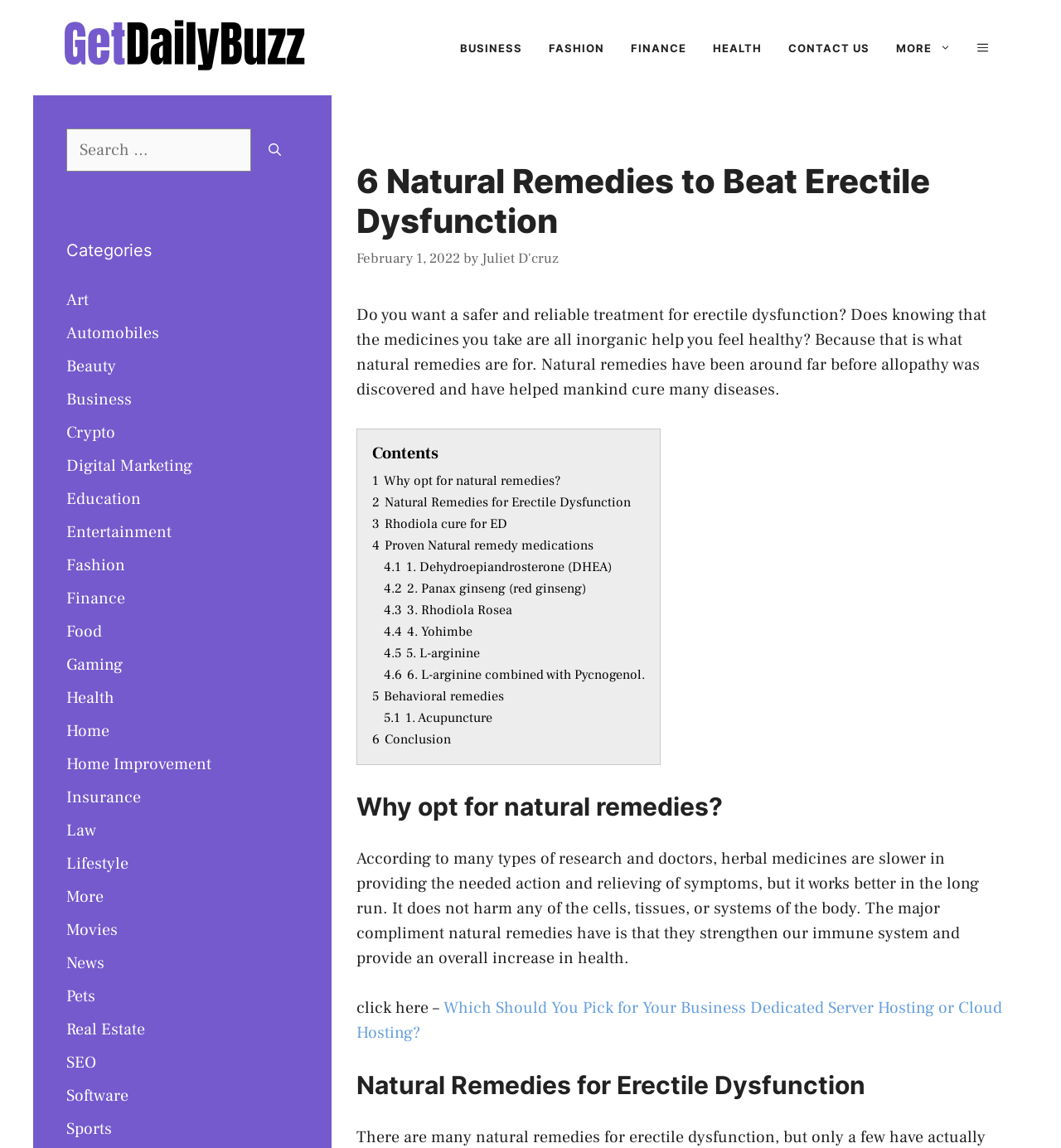What is the name of the author of the article?
Make sure to answer the question with a detailed and comprehensive explanation.

The author's name can be found in the article's metadata, specifically in the 'by' section, which mentions 'Juliet D'cruz' as the author.